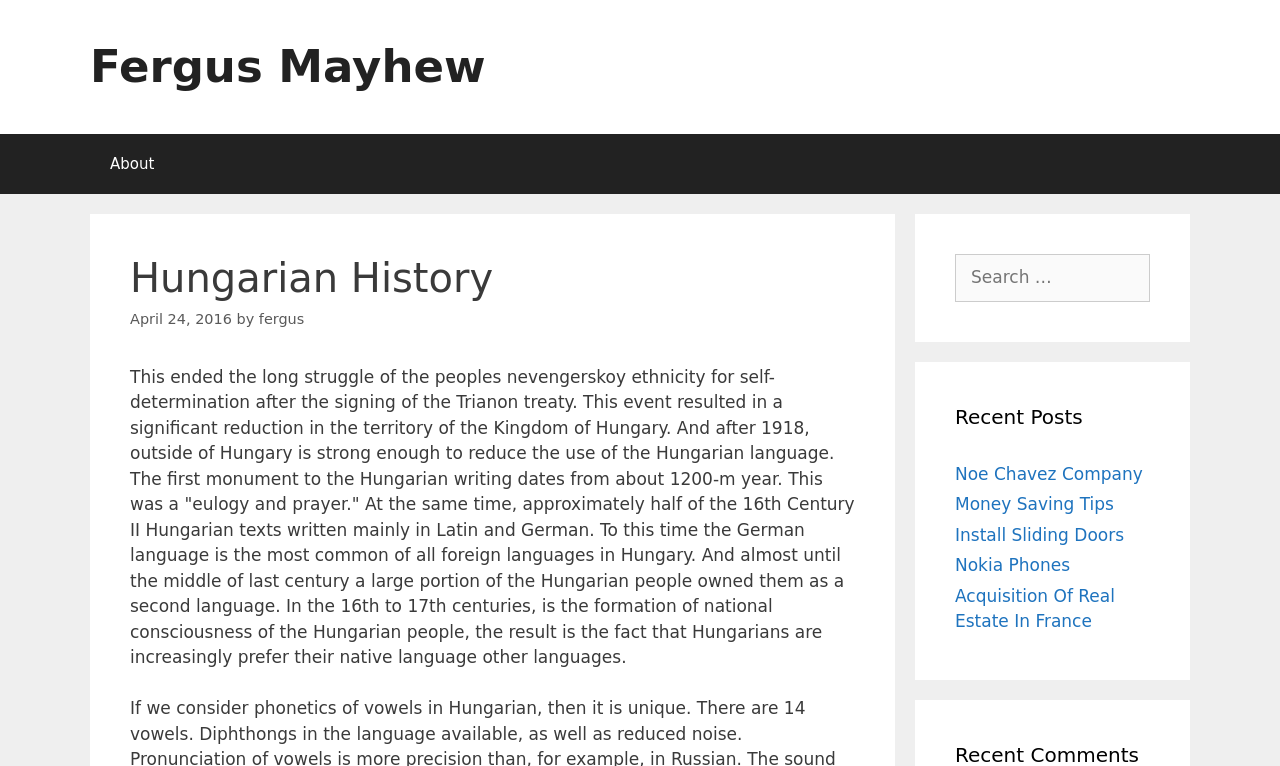Select the bounding box coordinates of the element I need to click to carry out the following instruction: "Search for something".

[0.746, 0.332, 0.898, 0.394]